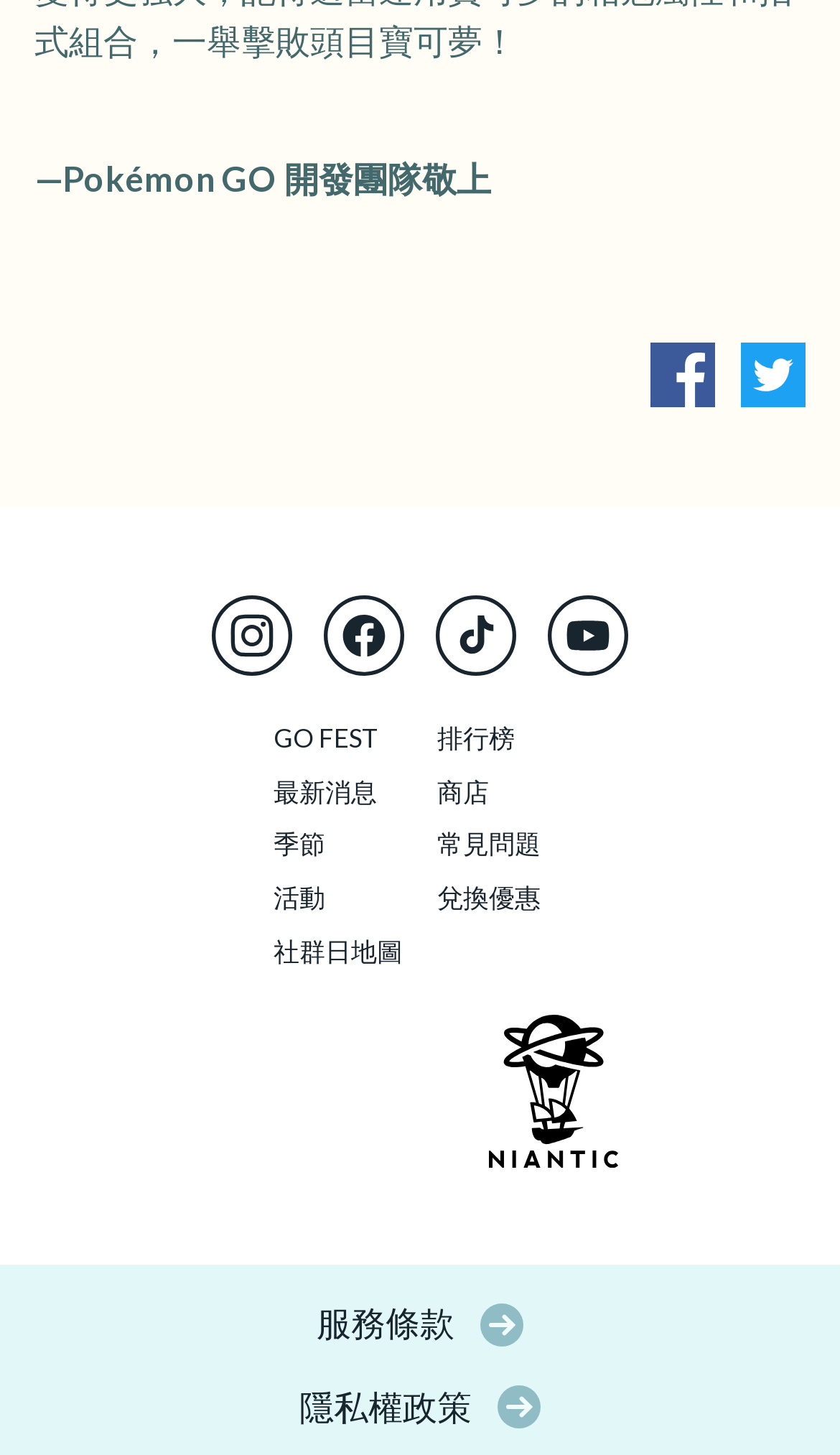What is the name of the company that partnered with Pokémon?
Please provide a single word or phrase as your answer based on the screenshot.

Niantic